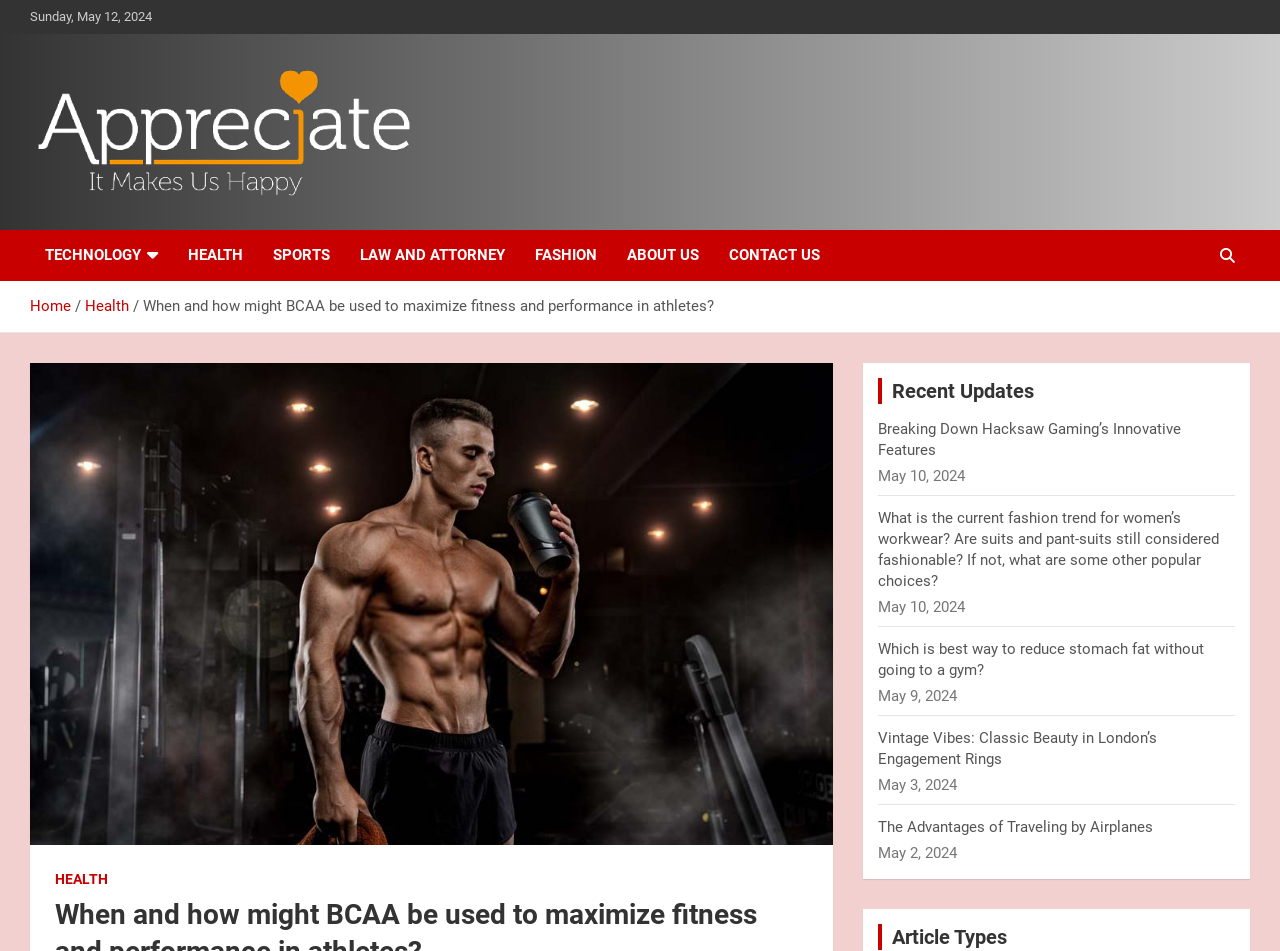Locate the bounding box coordinates of the element that should be clicked to fulfill the instruction: "Visit the 'CONTACT US' page".

[0.558, 0.242, 0.652, 0.295]